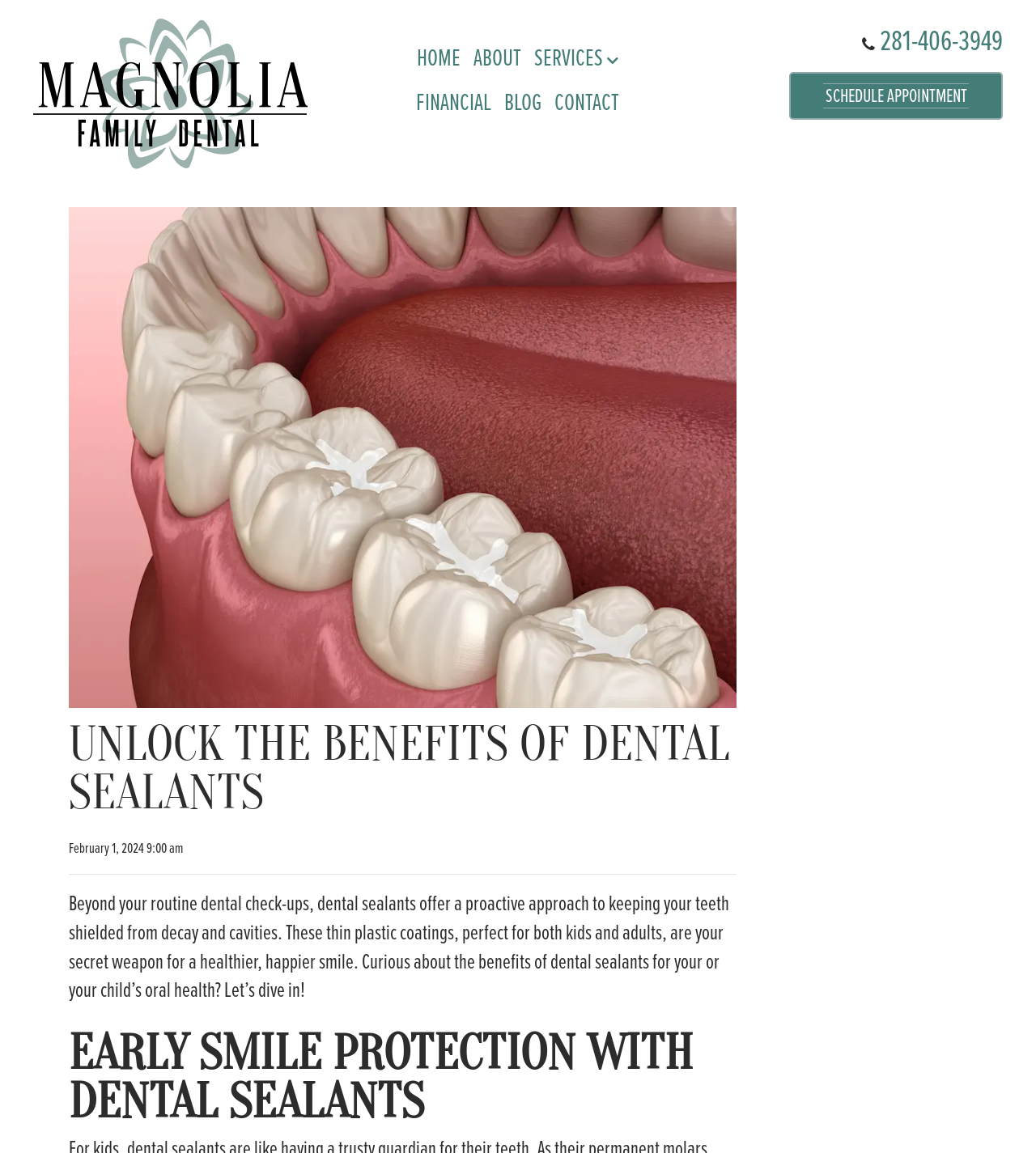Specify the bounding box coordinates of the area that needs to be clicked to achieve the following instruction: "Click the logo".

[0.032, 0.071, 0.297, 0.089]